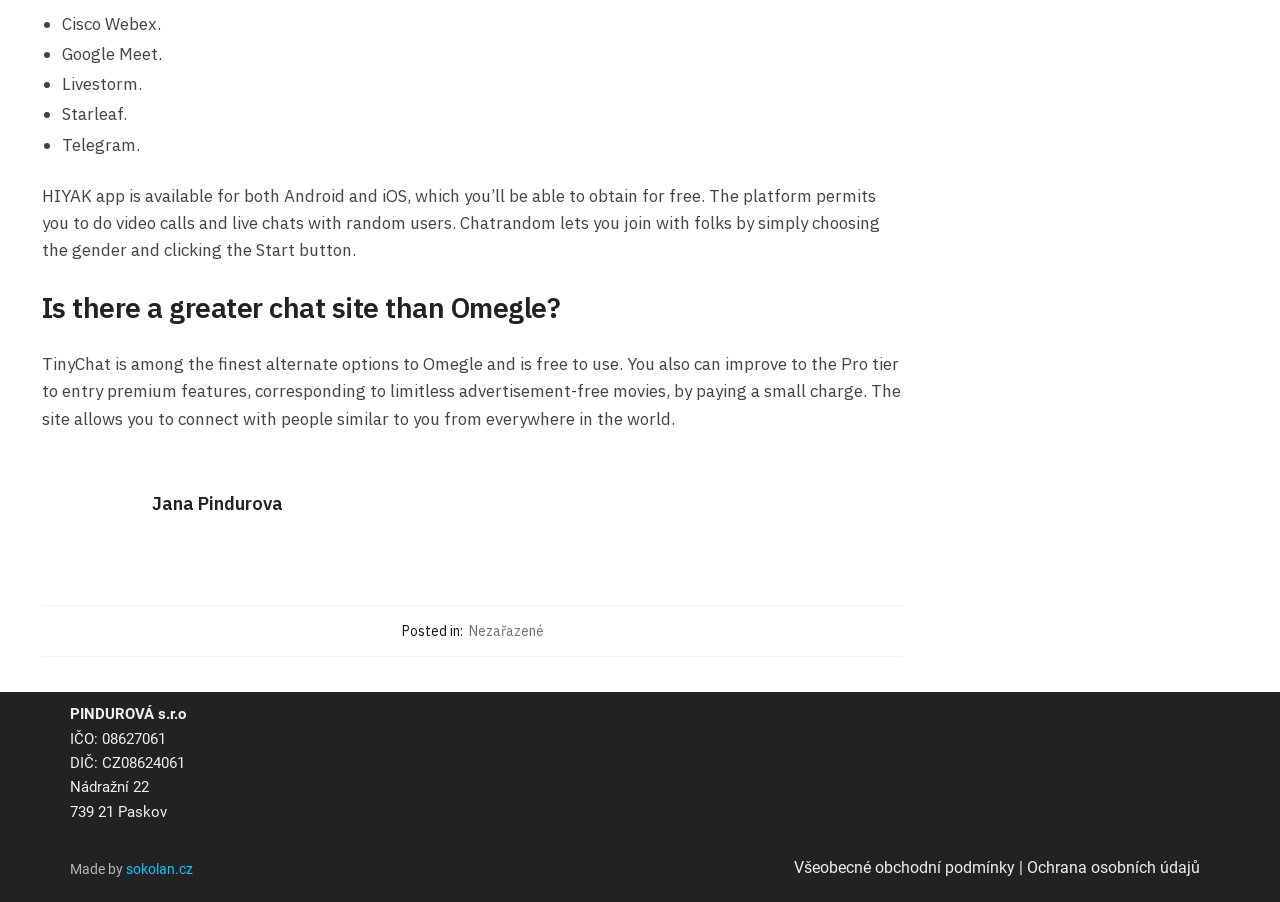Use the details in the image to answer the question thoroughly: 
What is the alternative to Omegle mentioned?

The question is asking about the alternative to Omegle mentioned in the webpage. After analyzing the webpage content, I found that TinyChat is mentioned as one of the best alternatives to Omegle, which is free to use and also offers premium features.